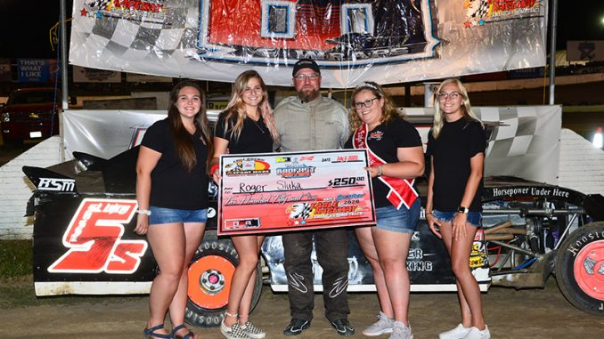Identify and describe all the elements present in the image.

In this celebratory photograph, Roger Sluka stands proudly at the Eagle Raceway, surrounded by four smiling supporters after winning the Karl Kustoms Northern SportMod feature. Clutching a large winner's check for $350, he is dressed in racing gear, showcasing his achievement to the camera. Behind them, a vibrant backdrop displays the event's banners and checkered flags, capturing the lively atmosphere of the race. The group is also posing beside Sluka's race car, adorned with the number 5S, which adds to the excitement of the victory moment. This image encapsulates the thrill of motorsports and the camaraderie among drivers and fans.